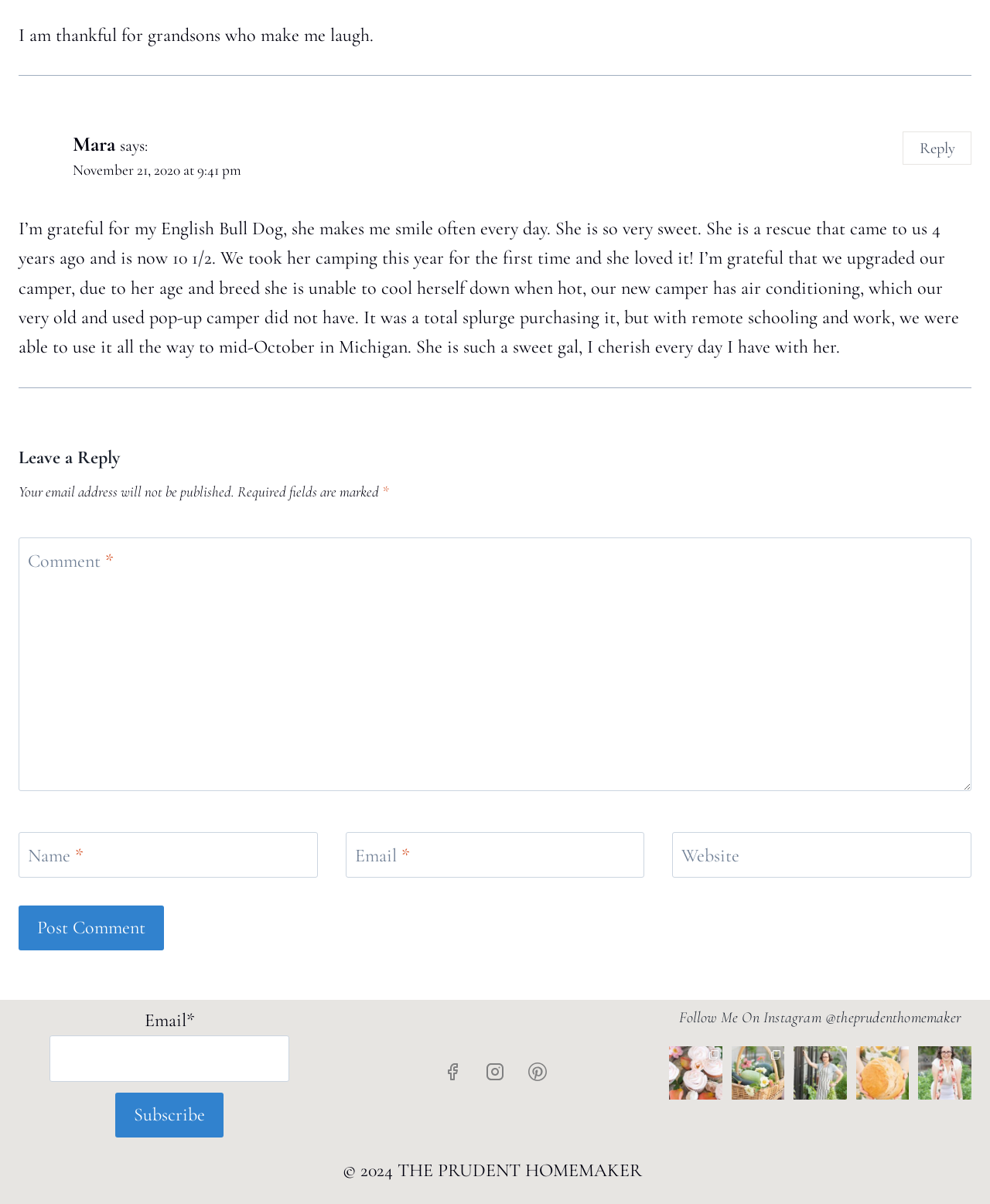Locate the bounding box coordinates of the element to click to perform the following action: 'Submit your event to the events calendar'. The coordinates should be given as four float values between 0 and 1, in the form of [left, top, right, bottom].

None